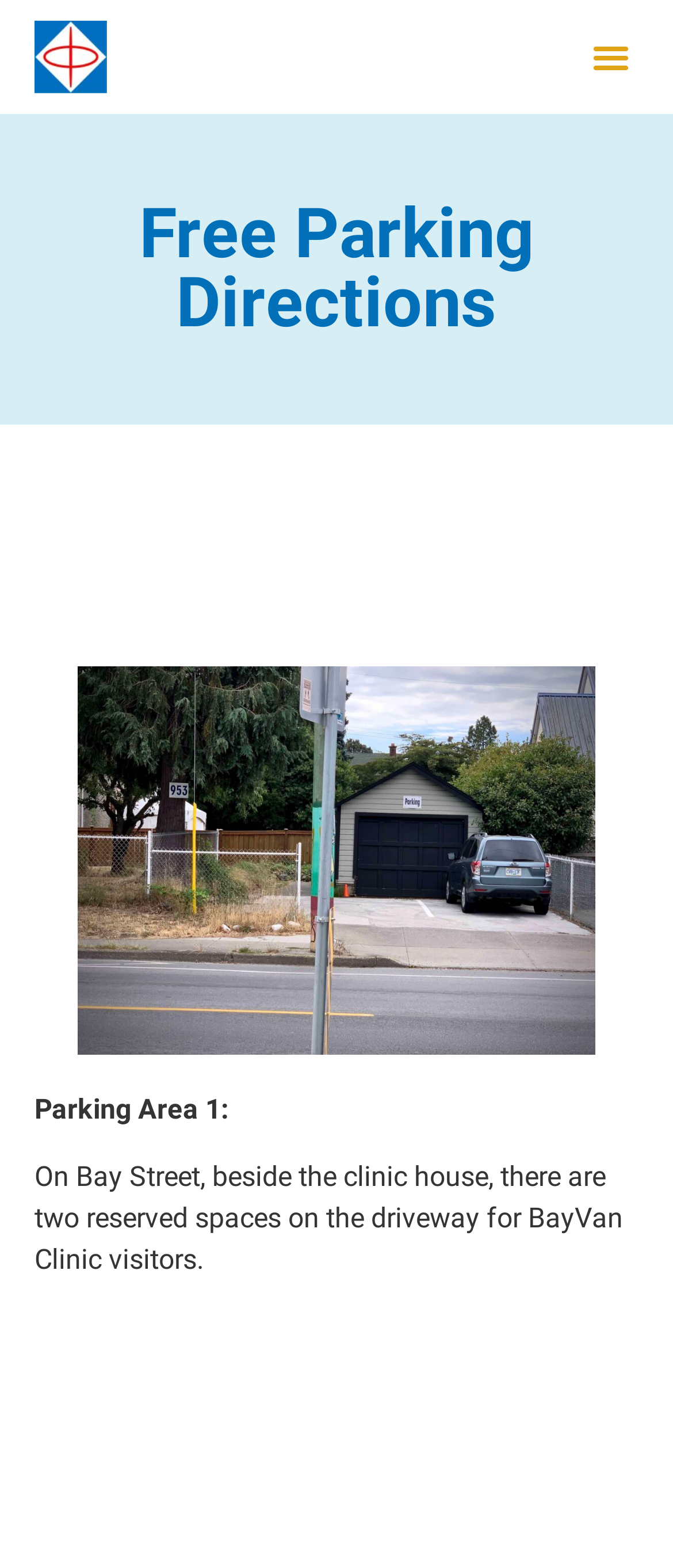What is shown in the image?
Answer the question with just one word or phrase using the image.

Parking on the driveway